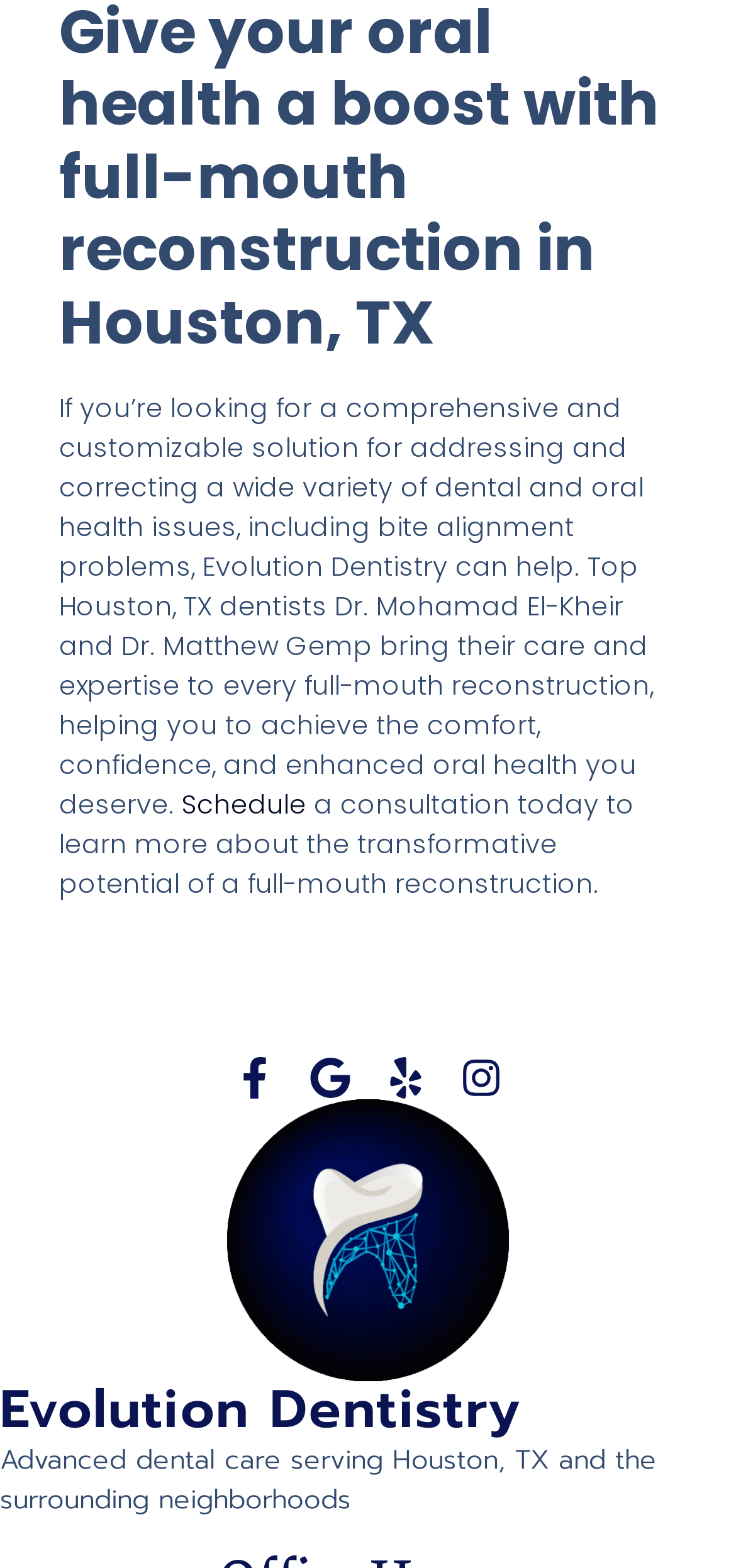Please answer the following question using a single word or phrase: 
What is the focus of the dentistry?

Full-mouth reconstruction